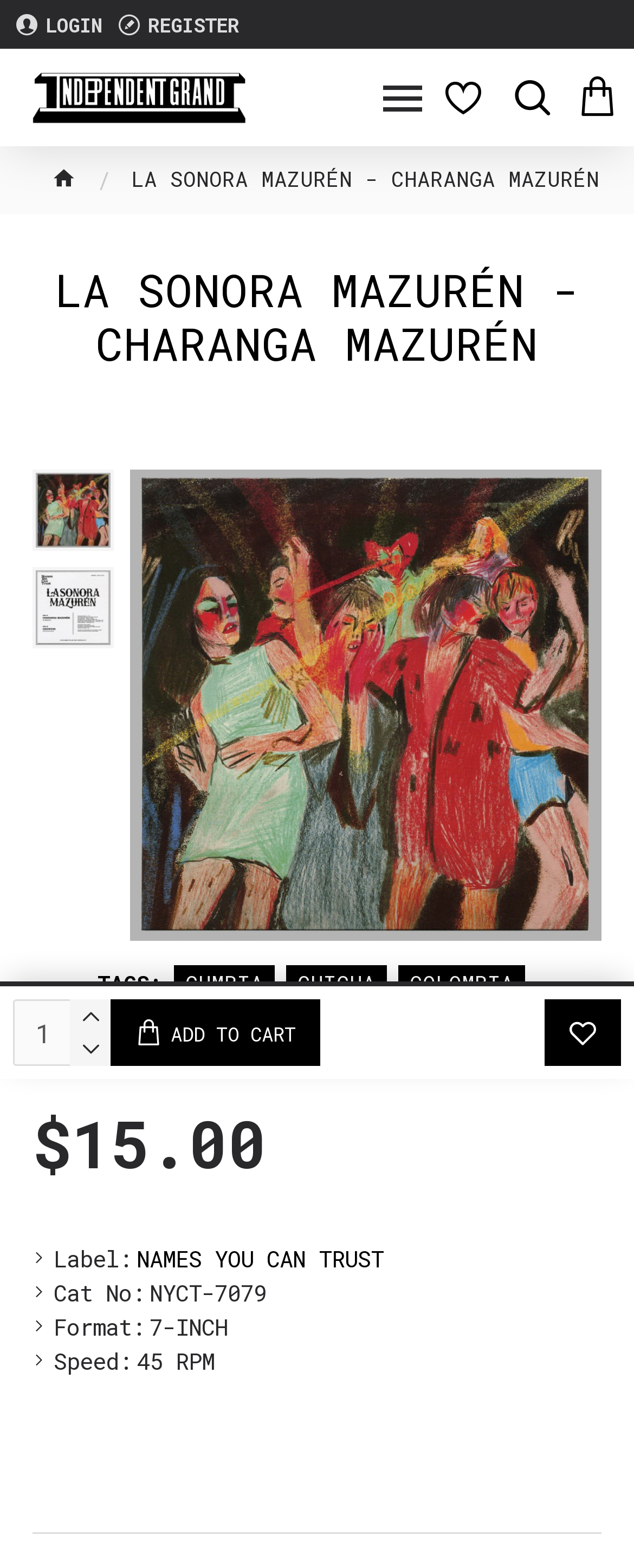From the webpage screenshot, predict the bounding box coordinates (top-left x, top-left y, bottom-right x, bottom-right y) for the UI element described here: alt="Independent Grand" title="Independent Grand"

[0.0, 0.031, 0.439, 0.093]